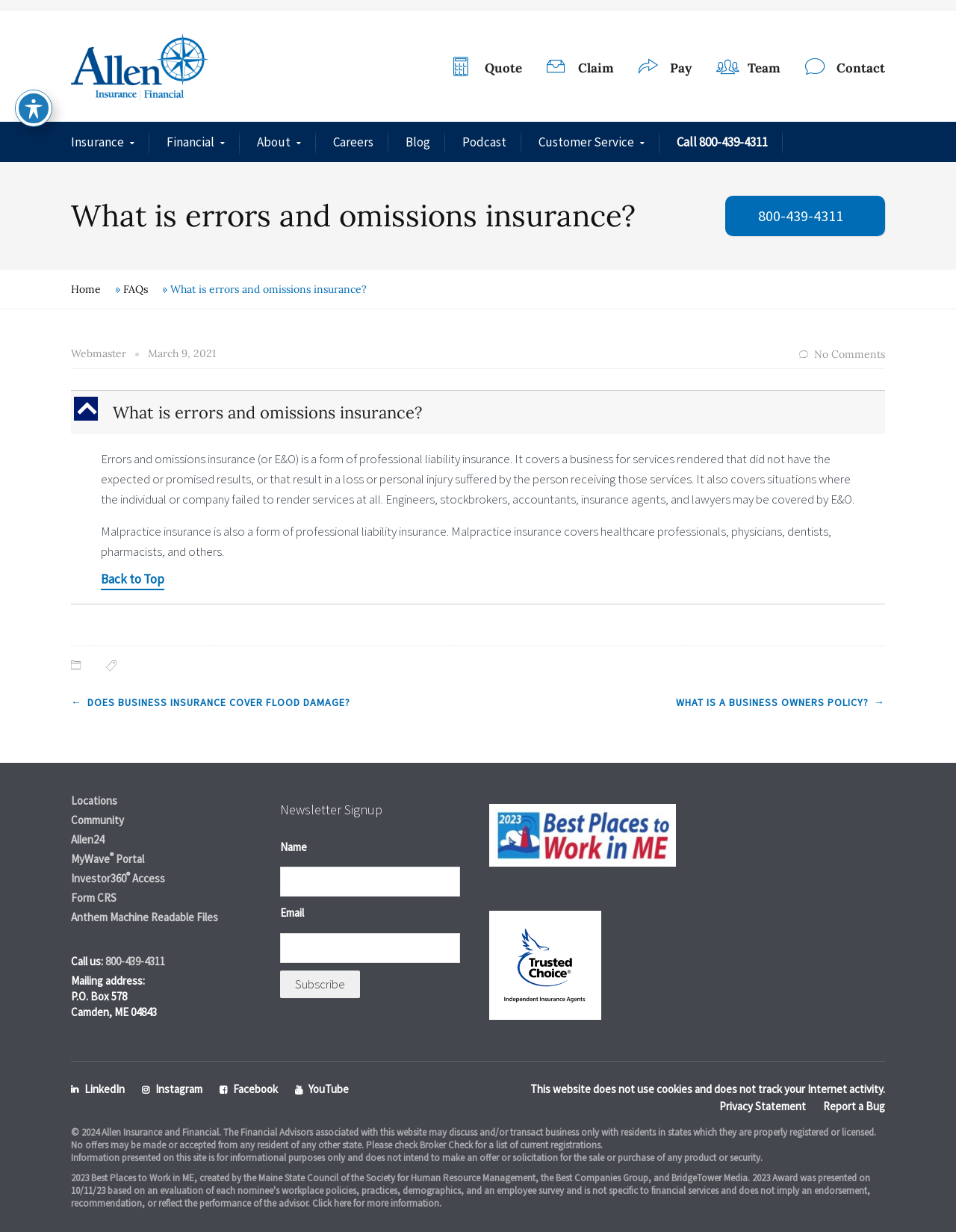Please answer the following question using a single word or phrase: What type of insurance is discussed on this webpage?

Errors and omissions insurance